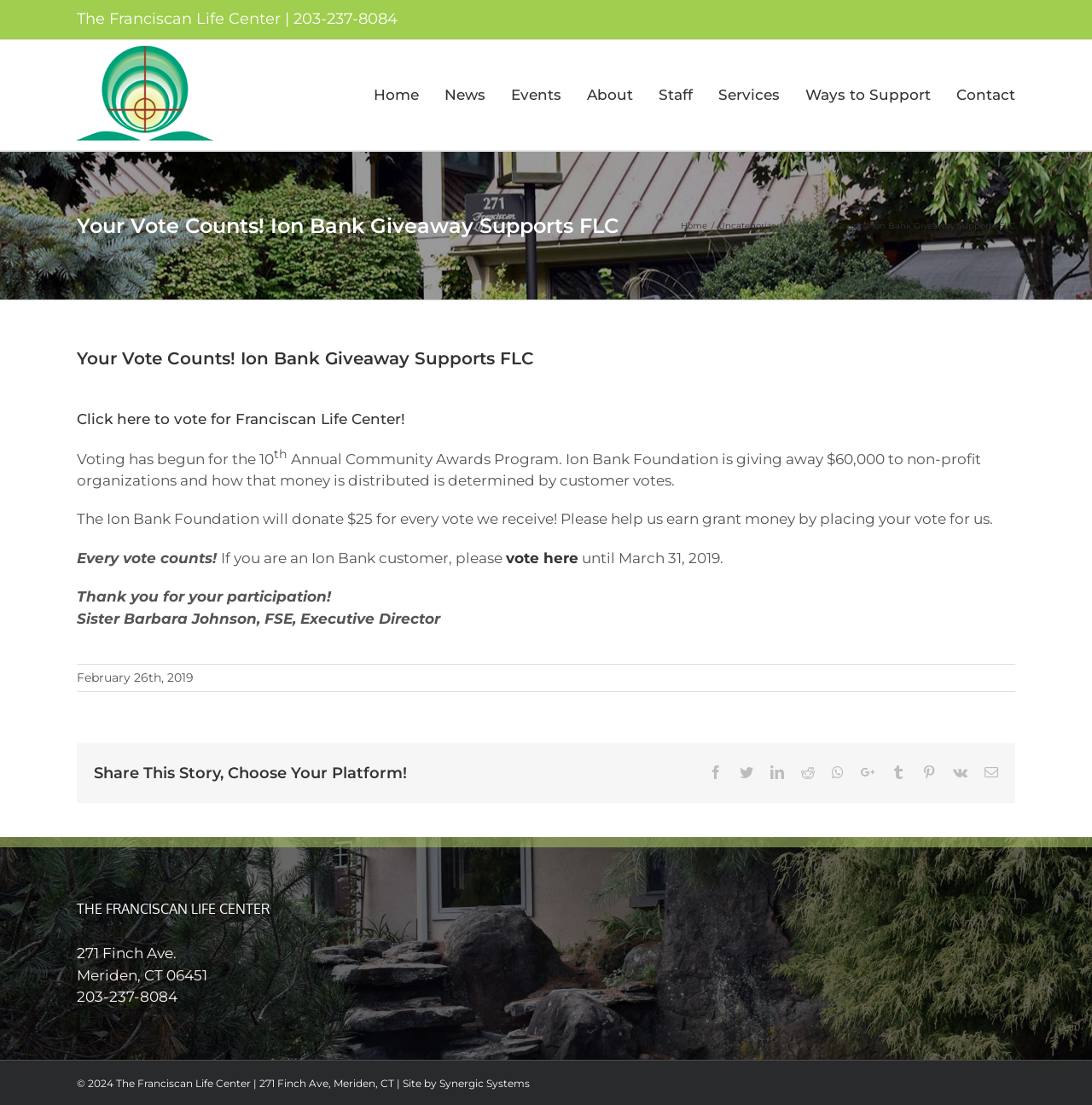What is the deadline for voting?
Give a detailed and exhaustive answer to the question.

The voting period is until March 31, 2019, and Ion Bank customers are encouraged to vote for Franciscan Life Center during this time.